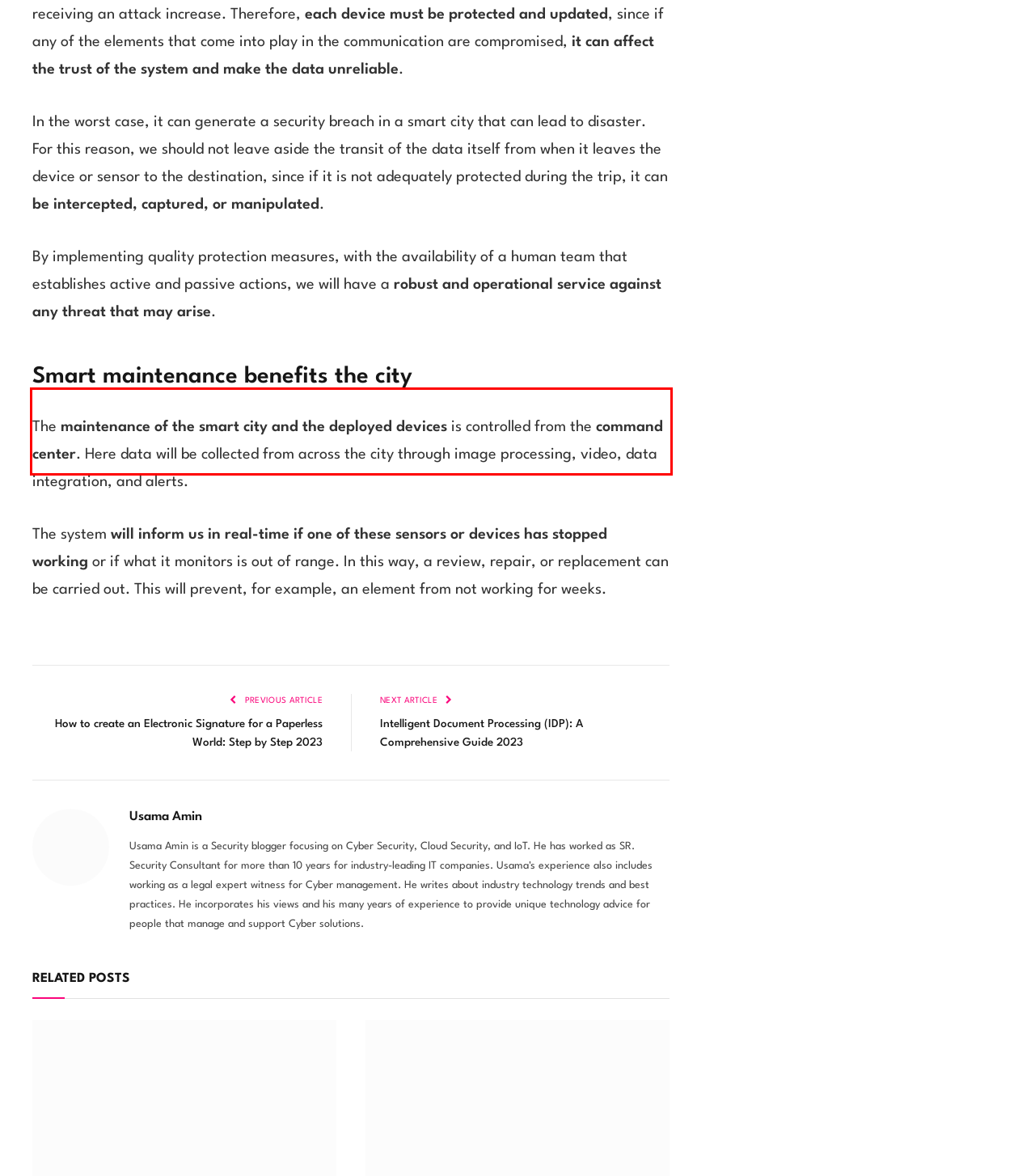In the given screenshot, locate the red bounding box and extract the text content from within it.

The system will inform us in real-time if one of these sensors or devices has stopped working or if what it monitors is out of range. In this way, a review, repair, or replacement can be carried out. This will prevent, for example, an element from not working for weeks.